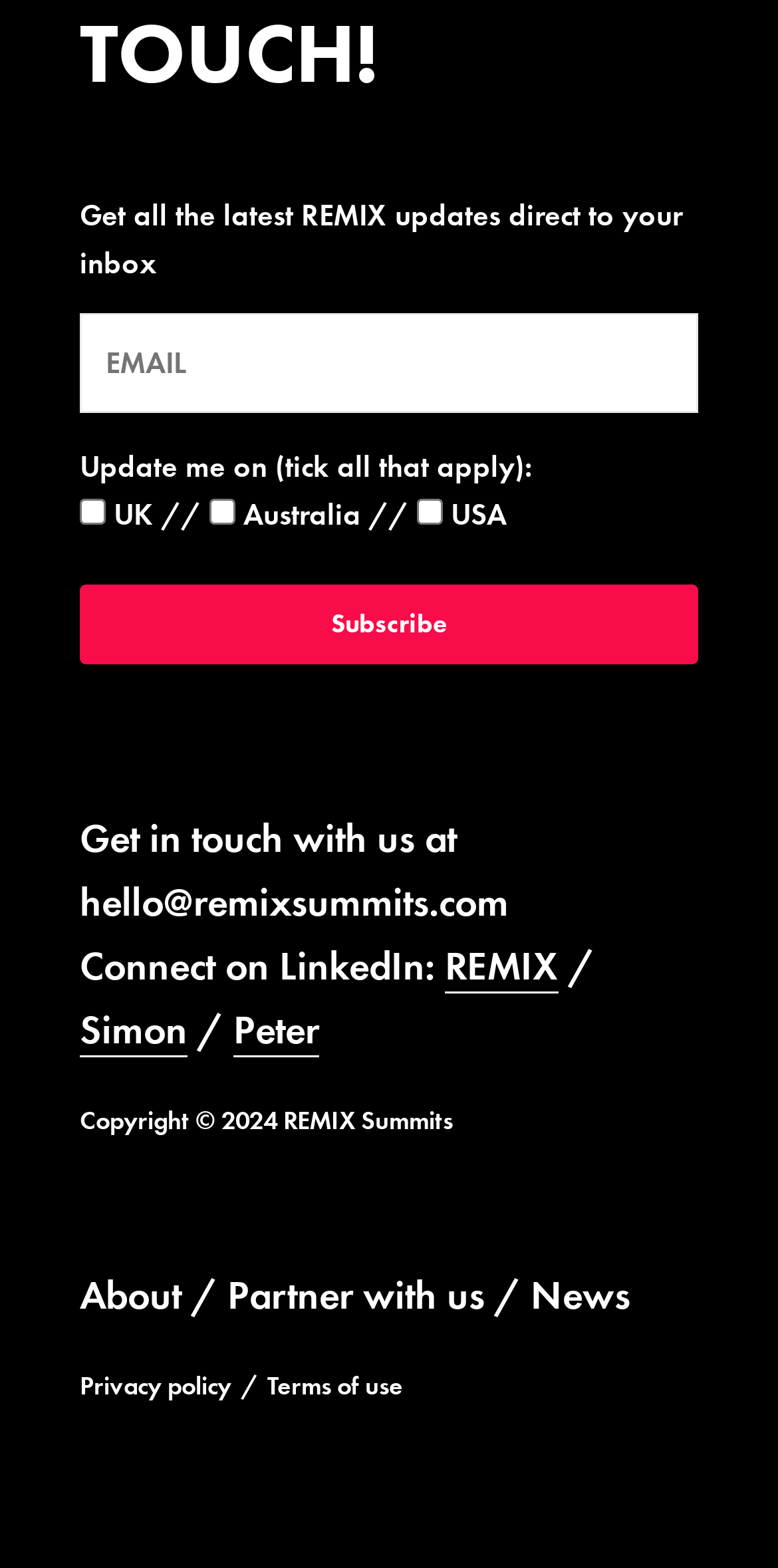Reply to the question with a single word or phrase:
What is the copyright year mentioned at the bottom?

2024